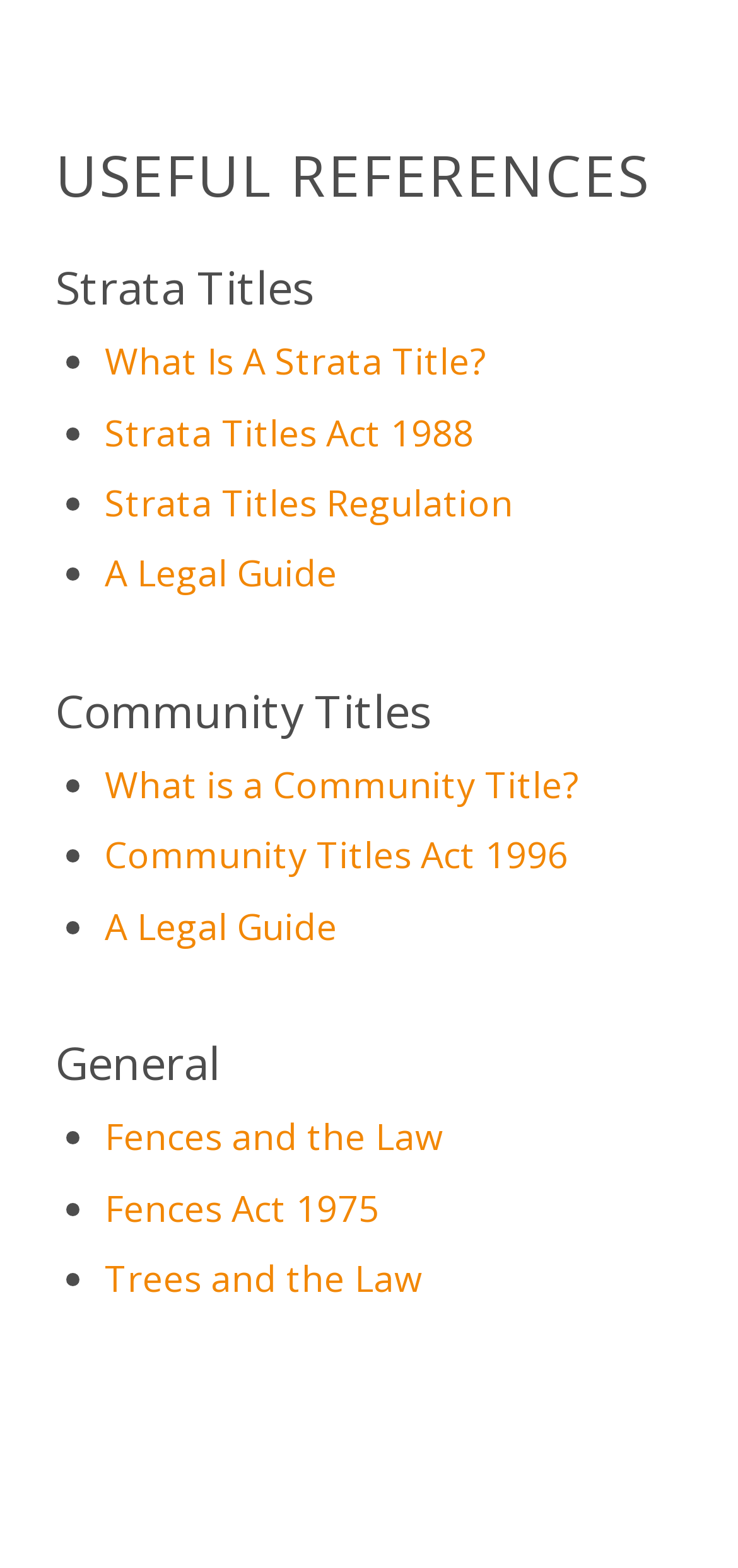Predict the bounding box coordinates of the area that should be clicked to accomplish the following instruction: "Explore the Strata Titles Act 1988". The bounding box coordinates should consist of four float numbers between 0 and 1, i.e., [left, top, right, bottom].

[0.142, 0.26, 0.642, 0.291]